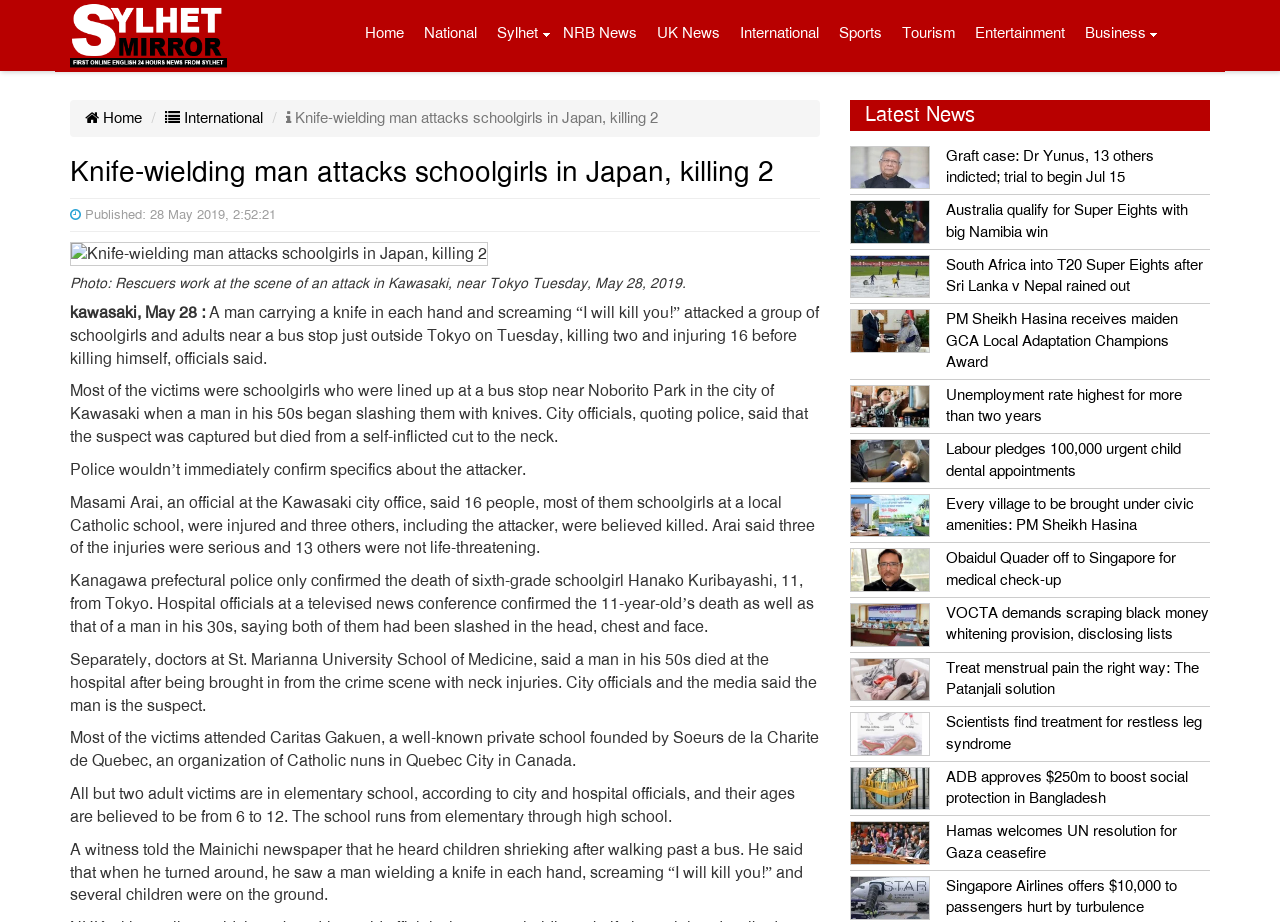What is the name of the school attended by most of the victims?
Answer the question with a single word or phrase, referring to the image.

Caritas Gakuen